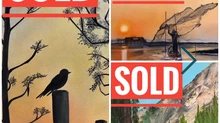Answer the following inquiry with a single word or phrase:
What is indicated by the bold overlays on the artworks?

SOLD status